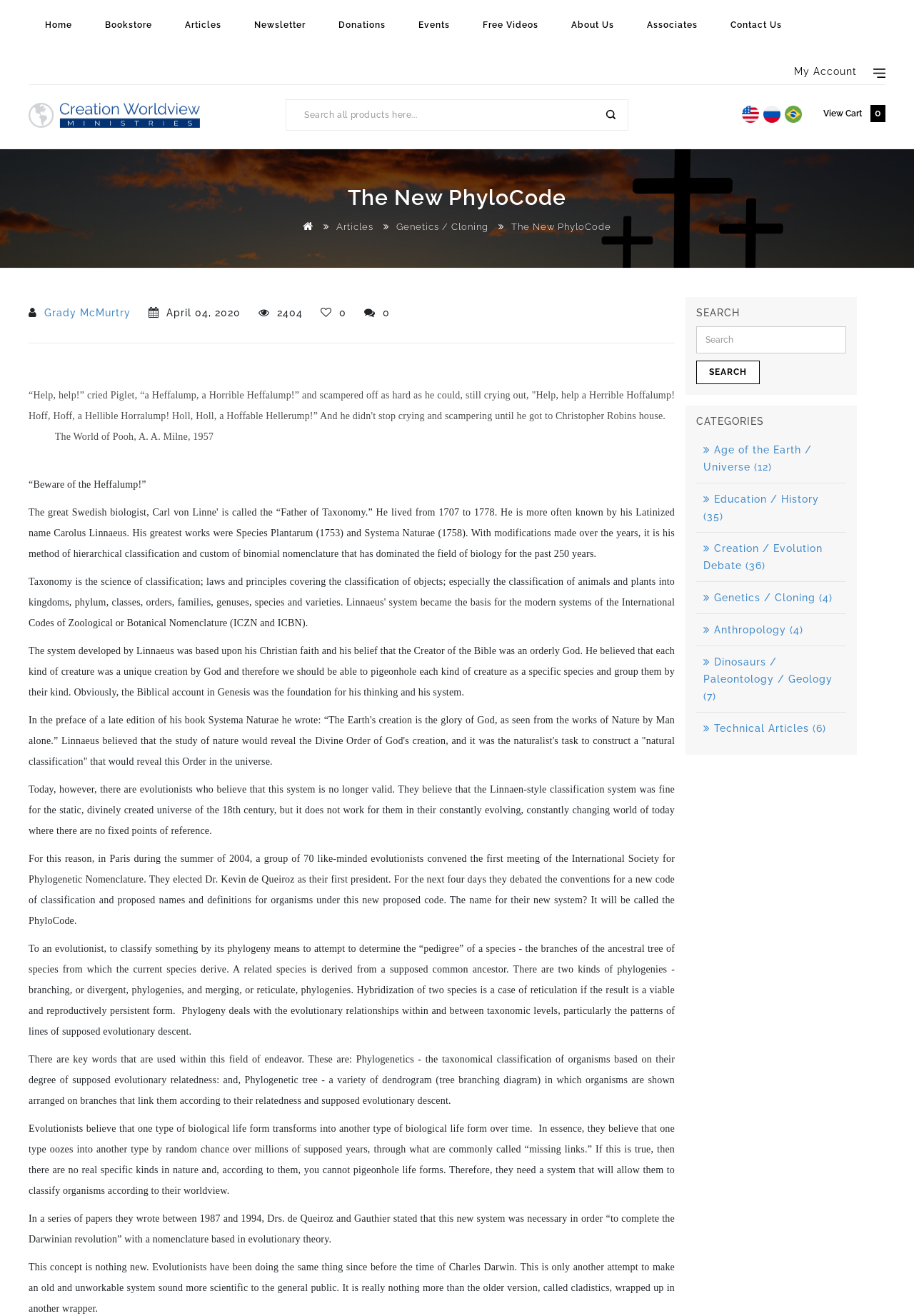What is the name of the first president of the International Society for Phylogenetic Nomenclature?
Based on the image, give a one-word or short phrase answer.

Dr. Kevin de Queiroz